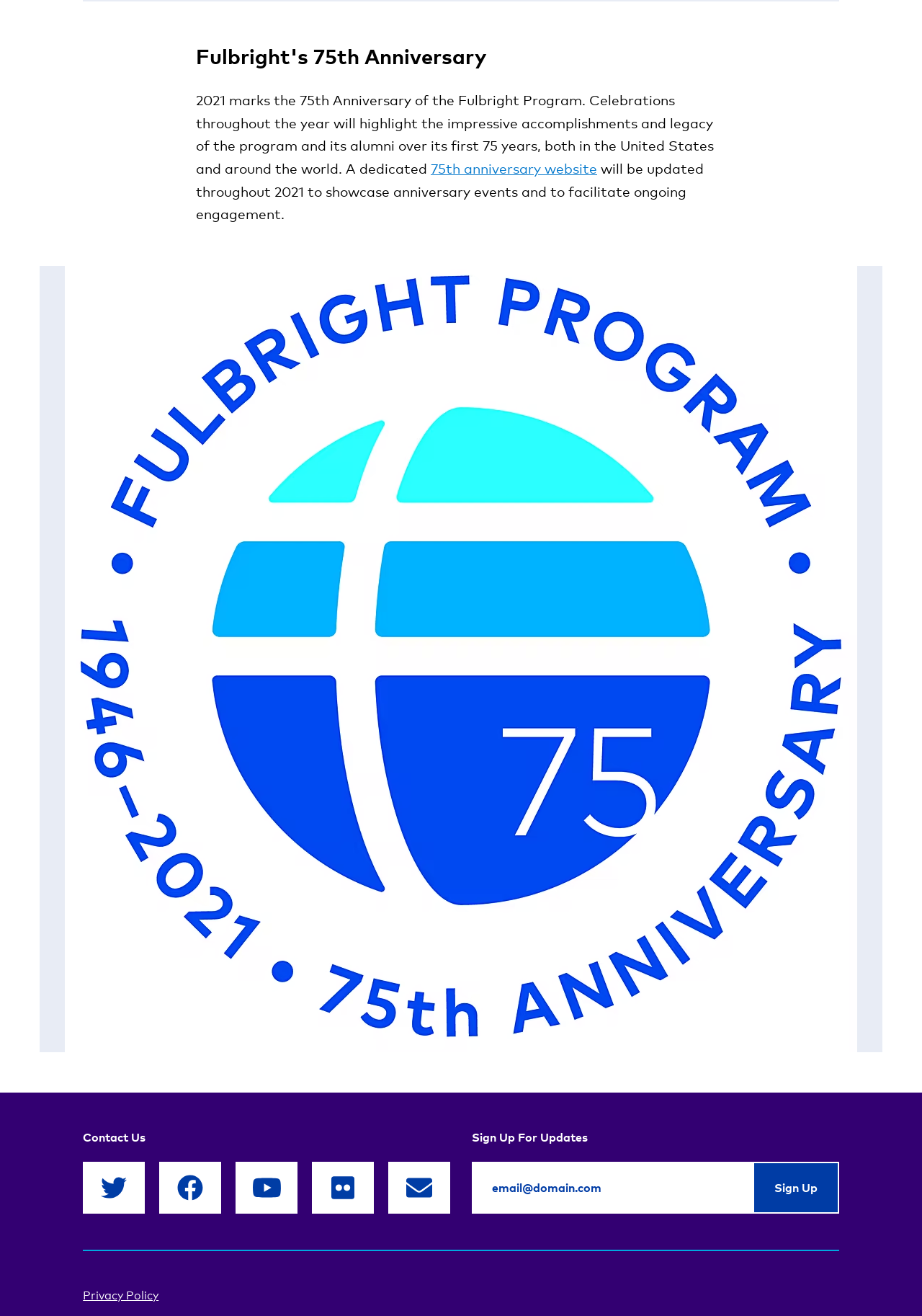Give a succinct answer to this question in a single word or phrase: 
What is the purpose of the 'Sign Up For Updates' section?

To receive updates